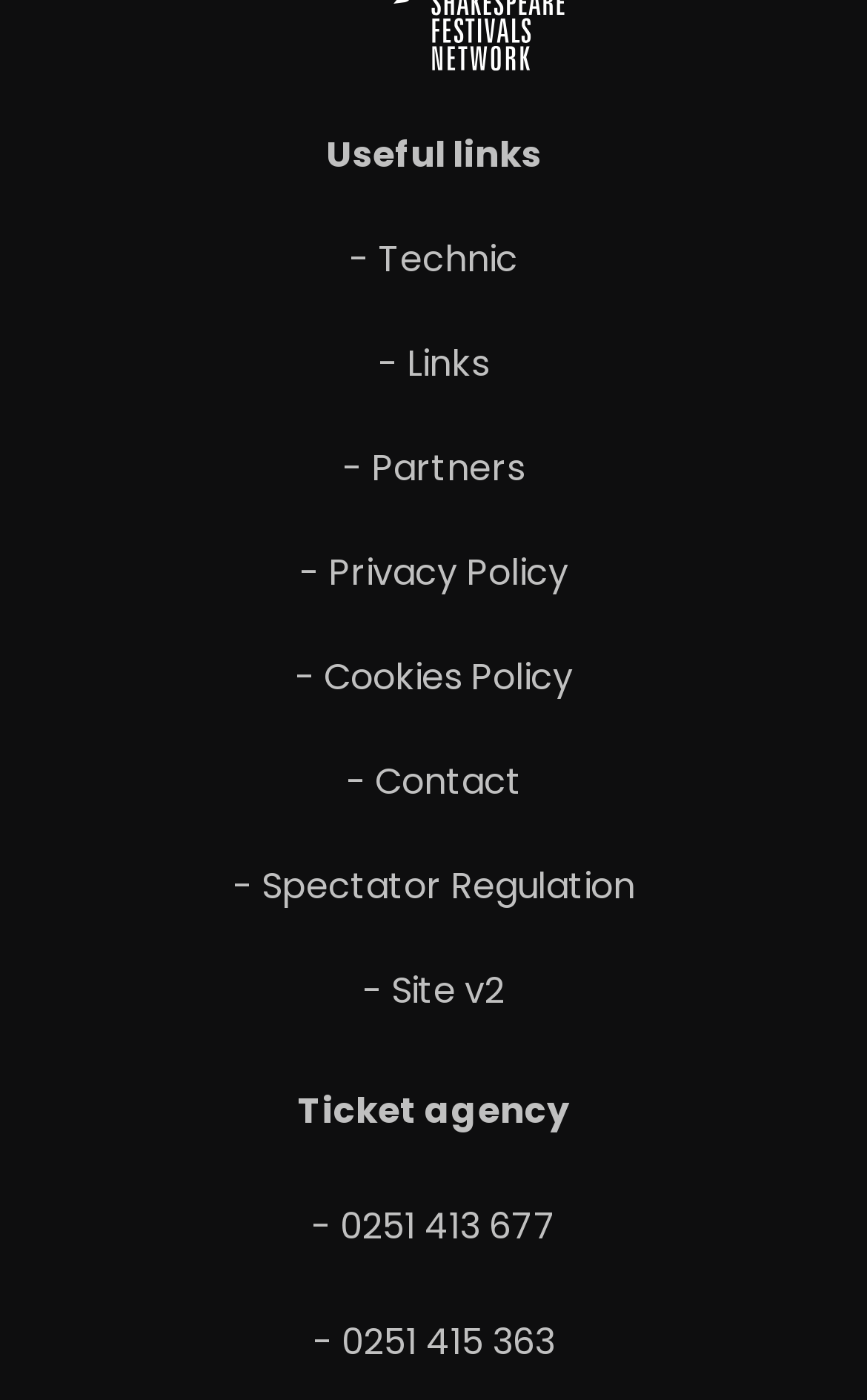Identify the bounding box coordinates of the element that should be clicked to fulfill this task: "Explore Obesity". The coordinates should be provided as four float numbers between 0 and 1, i.e., [left, top, right, bottom].

None